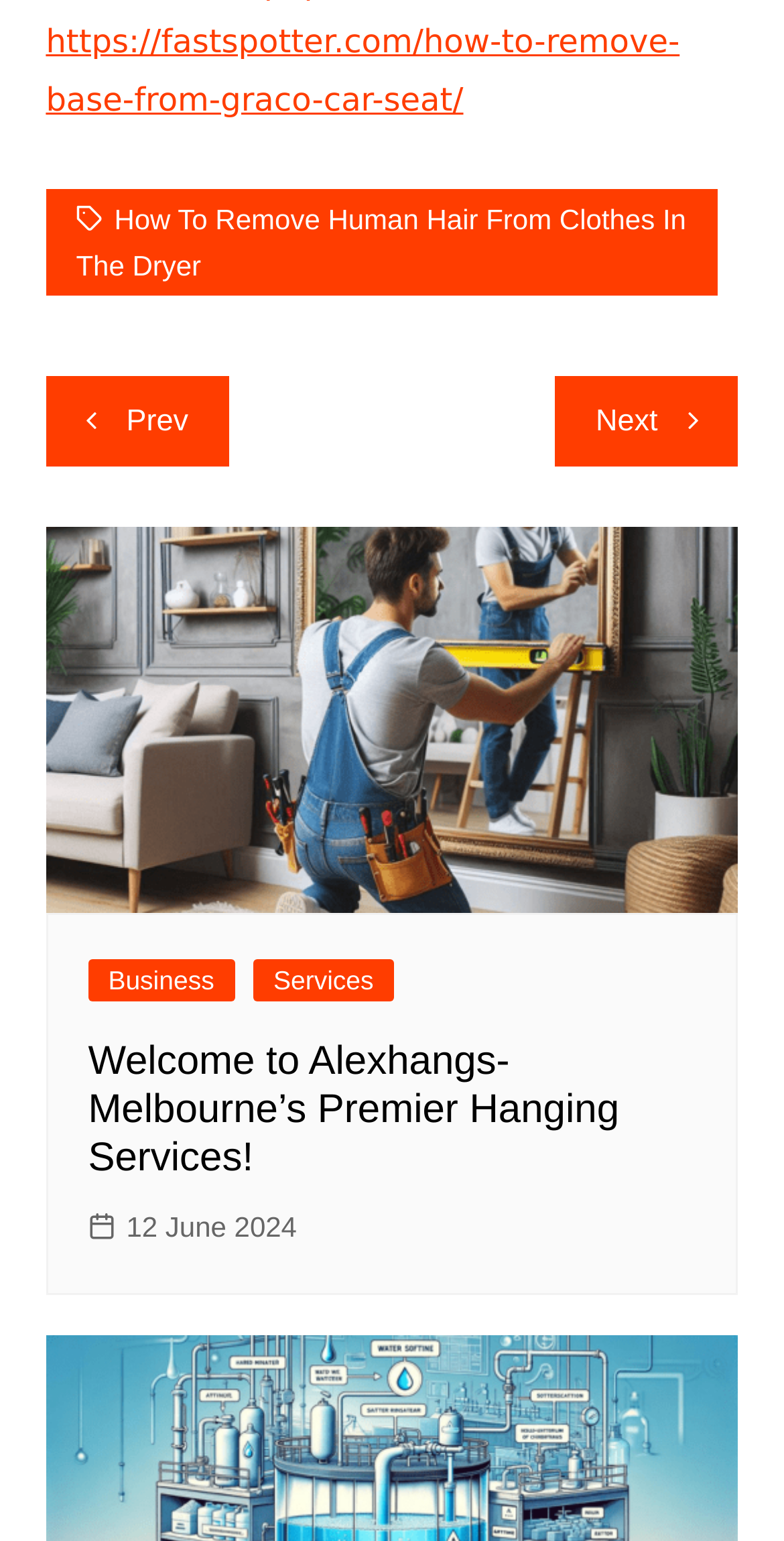Using the given element description, provide the bounding box coordinates (top-left x, top-left y, bottom-right x, bottom-right y) for the corresponding UI element in the screenshot: 12 June 2024

[0.112, 0.781, 0.379, 0.811]